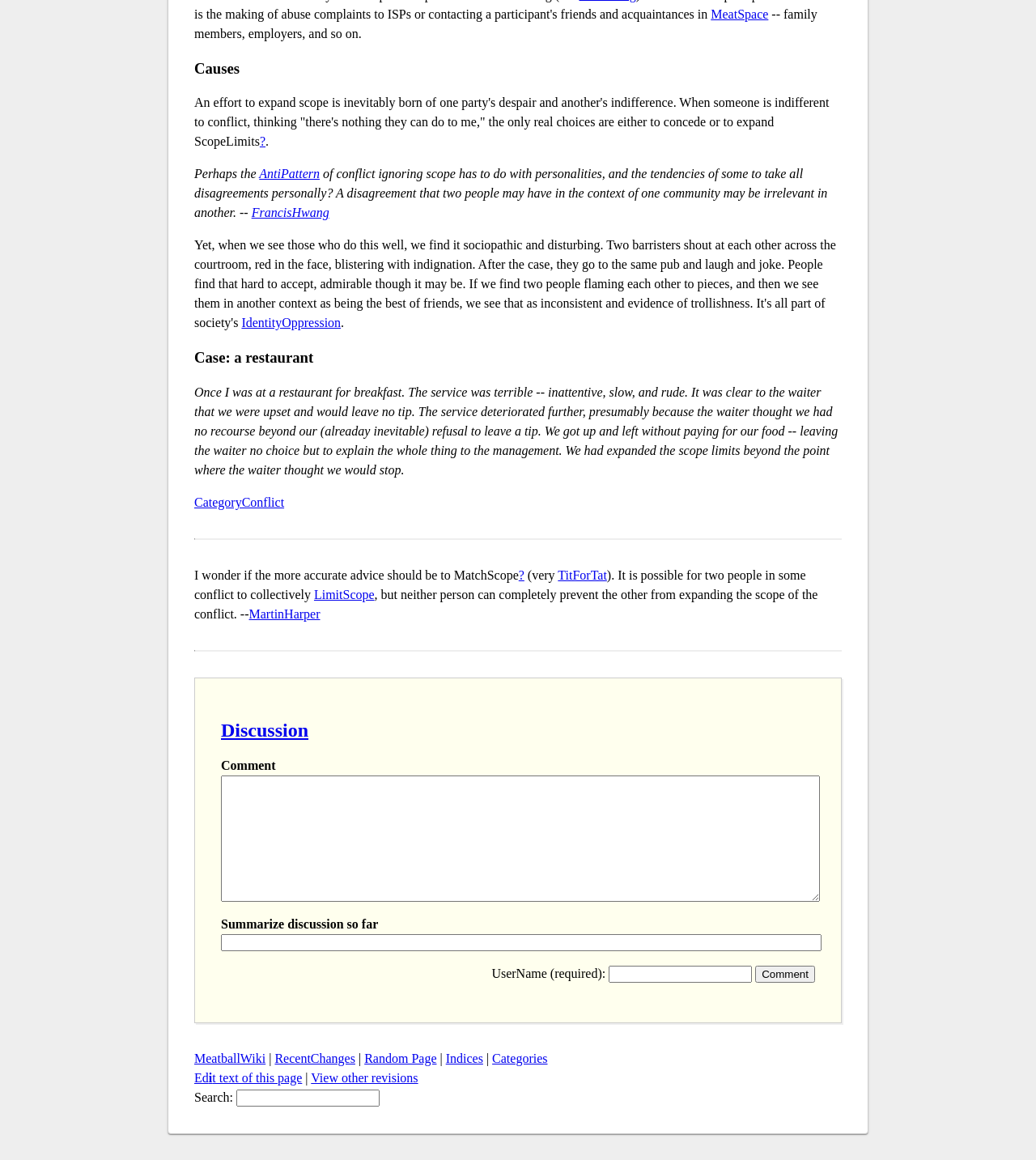Provide the bounding box coordinates of the HTML element described by the text: "Edit text of this page".

[0.188, 0.923, 0.292, 0.935]